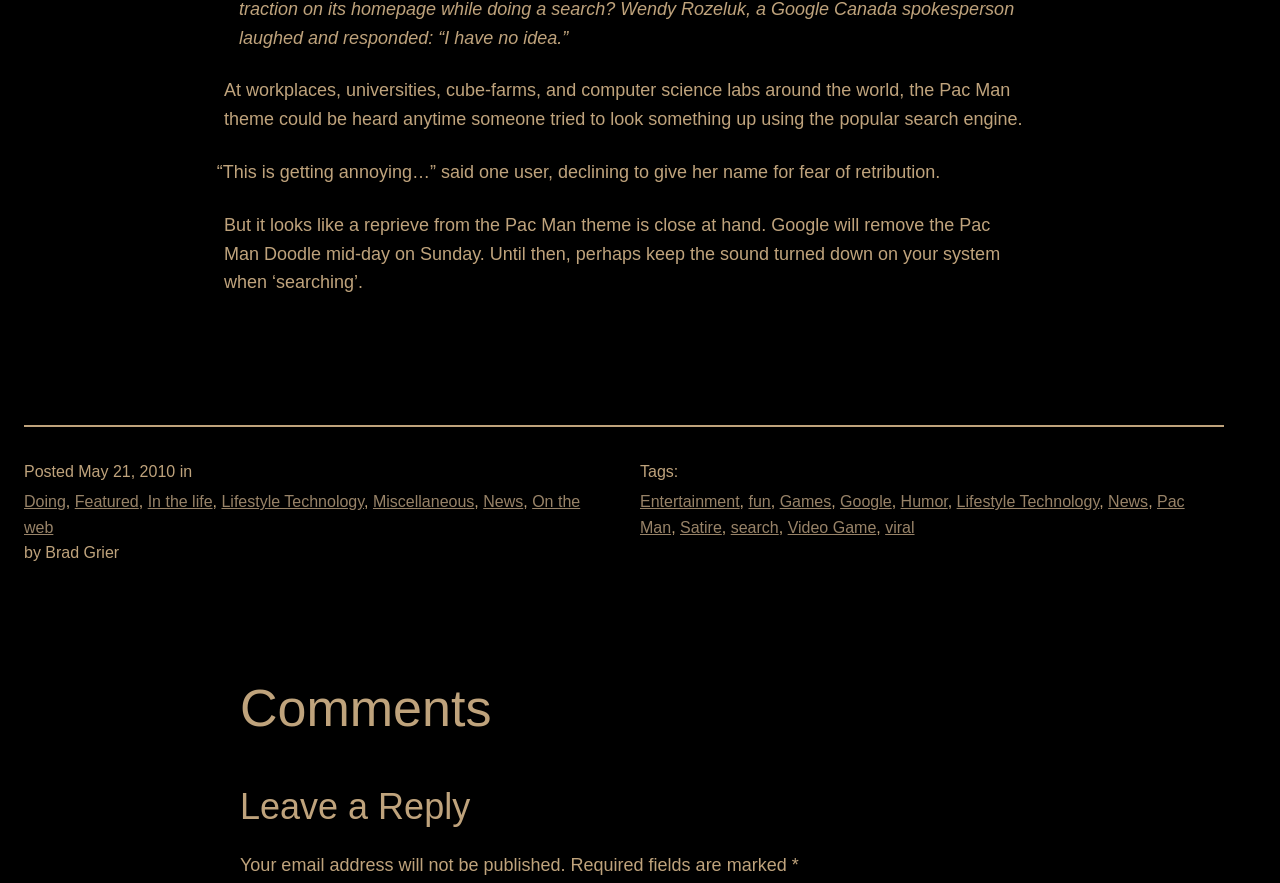Using the given element description, provide the bounding box coordinates (top-left x, top-left y, bottom-right x, bottom-right y) for the corresponding UI element in the screenshot: In the life

[0.115, 0.559, 0.166, 0.578]